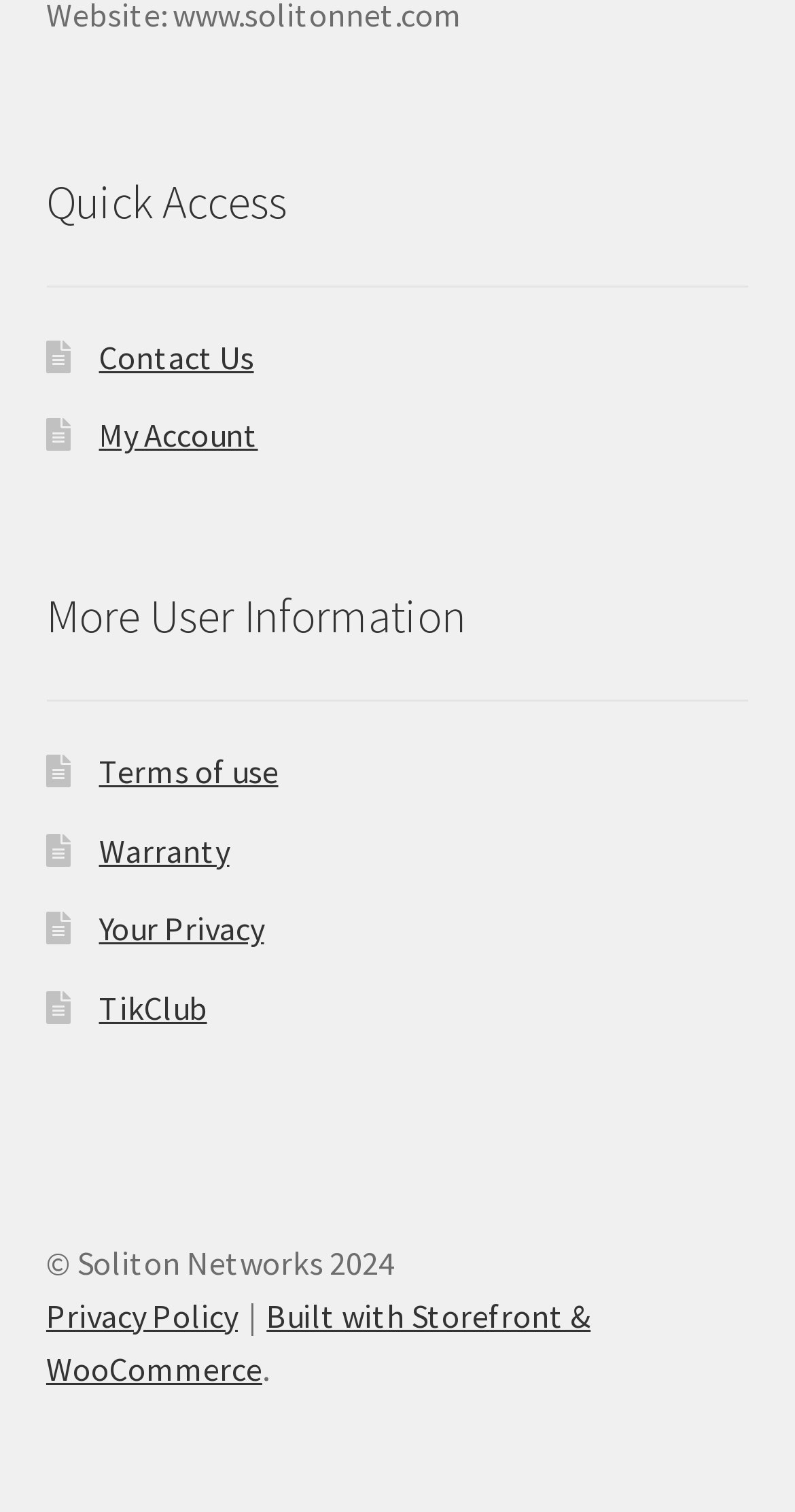Show me the bounding box coordinates of the clickable region to achieve the task as per the instruction: "Contact us".

None